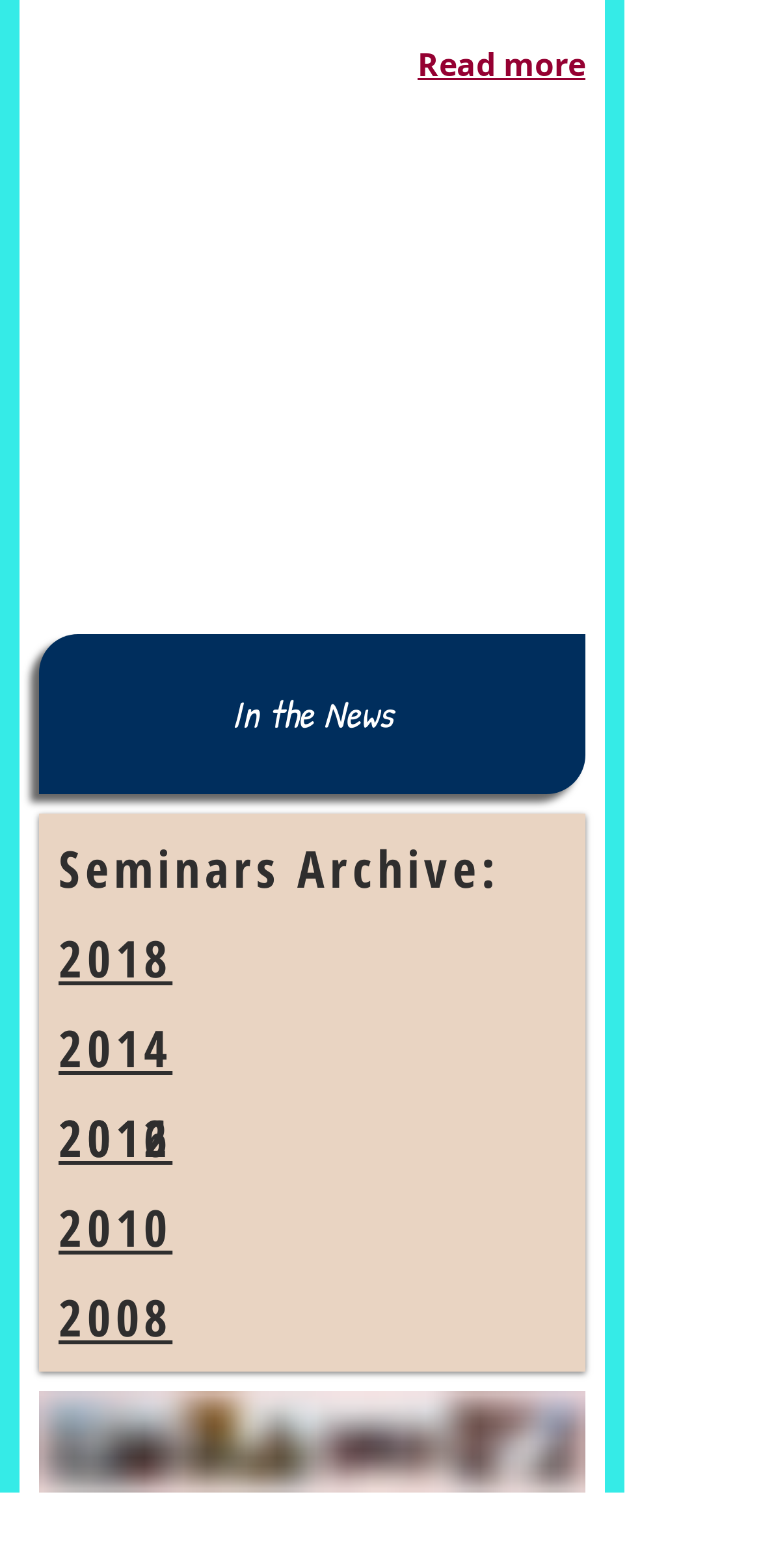What is the position of the 'Read more' link on the webpage?
Provide a short answer using one word or a brief phrase based on the image.

Top-right